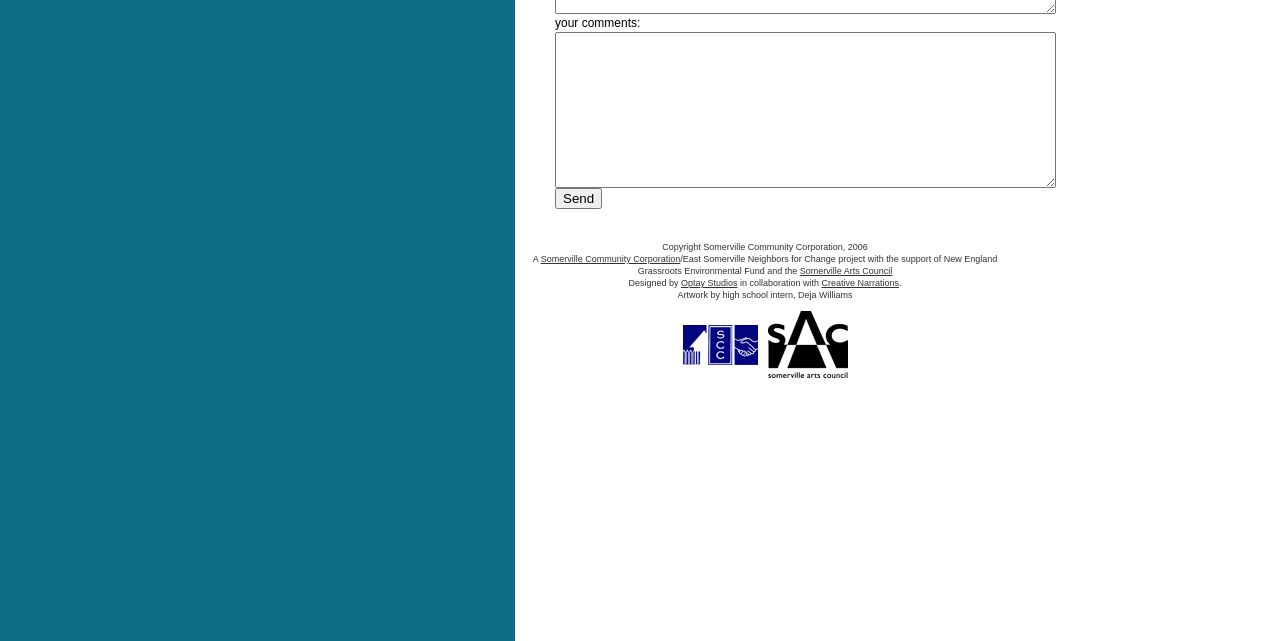Find the coordinates for the bounding box of the element with this description: "Send".

[0.434, 0.293, 0.47, 0.326]